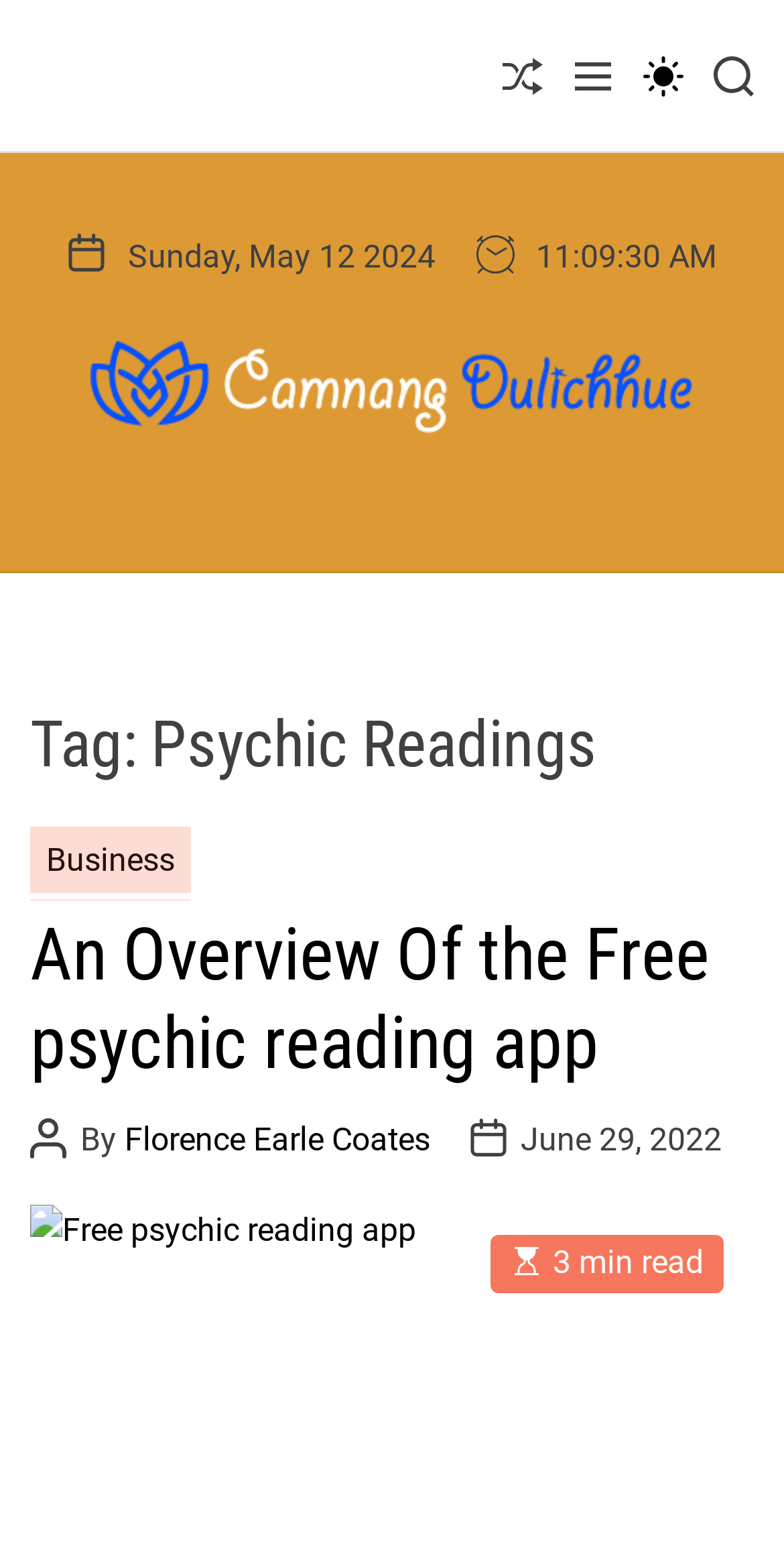Describe the webpage meticulously, covering all significant aspects.

The webpage is an archive of psychic readings with the title "Psychic Readings Archives - Camnang Dulichhue | Drive Life". At the top, there are four buttons: "Shuffle", "Menu", "light", and "Search", aligned horizontally. The "light" button has a dropdown text "Switch color mode". 

Below these buttons, there is a date display showing "Sunday, May 12 2024". Next to the date, there is a link to the website's homepage, "Camnang Dulichhue | Drive Life", accompanied by an image. 

The main content area is divided into two sections. The left section has a header "Tag: Psychic Readings" and a subheader "Categories". Below the subheader, there are several links to categories, including "Business". 

The right section has a heading "An Overview Of the Free psychic reading app" with a link to the article. Below this heading, there is information about the post author, "Florence Earle Coates", and the post date, "June 29, 2022". At the bottom of this section, there is a text indicating the reading time, "3 min read".